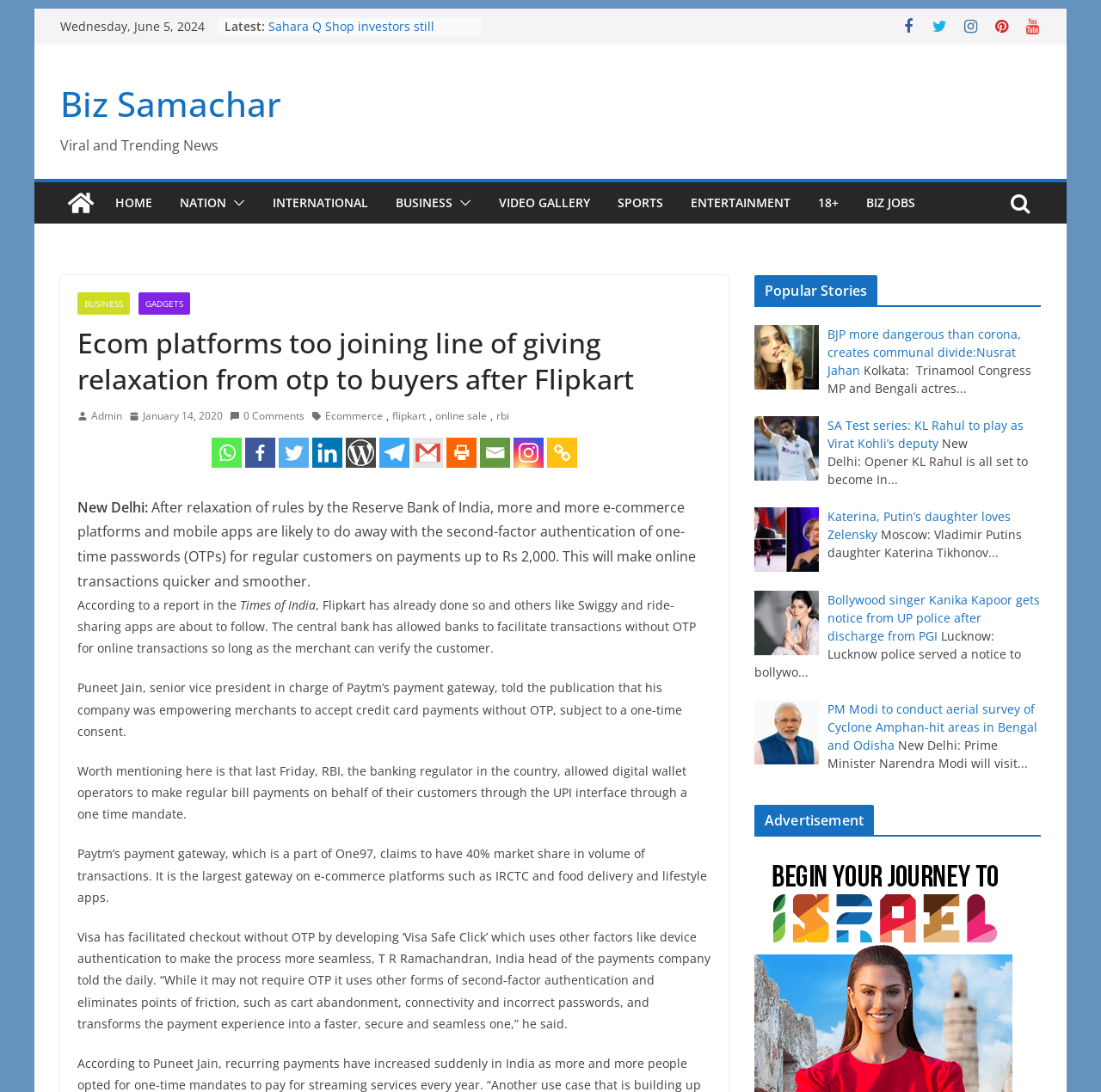Locate the bounding box coordinates of the clickable element to fulfill the following instruction: "Click on the 'HOME' link". Provide the coordinates as four float numbers between 0 and 1 in the format [left, top, right, bottom].

[0.105, 0.175, 0.138, 0.197]